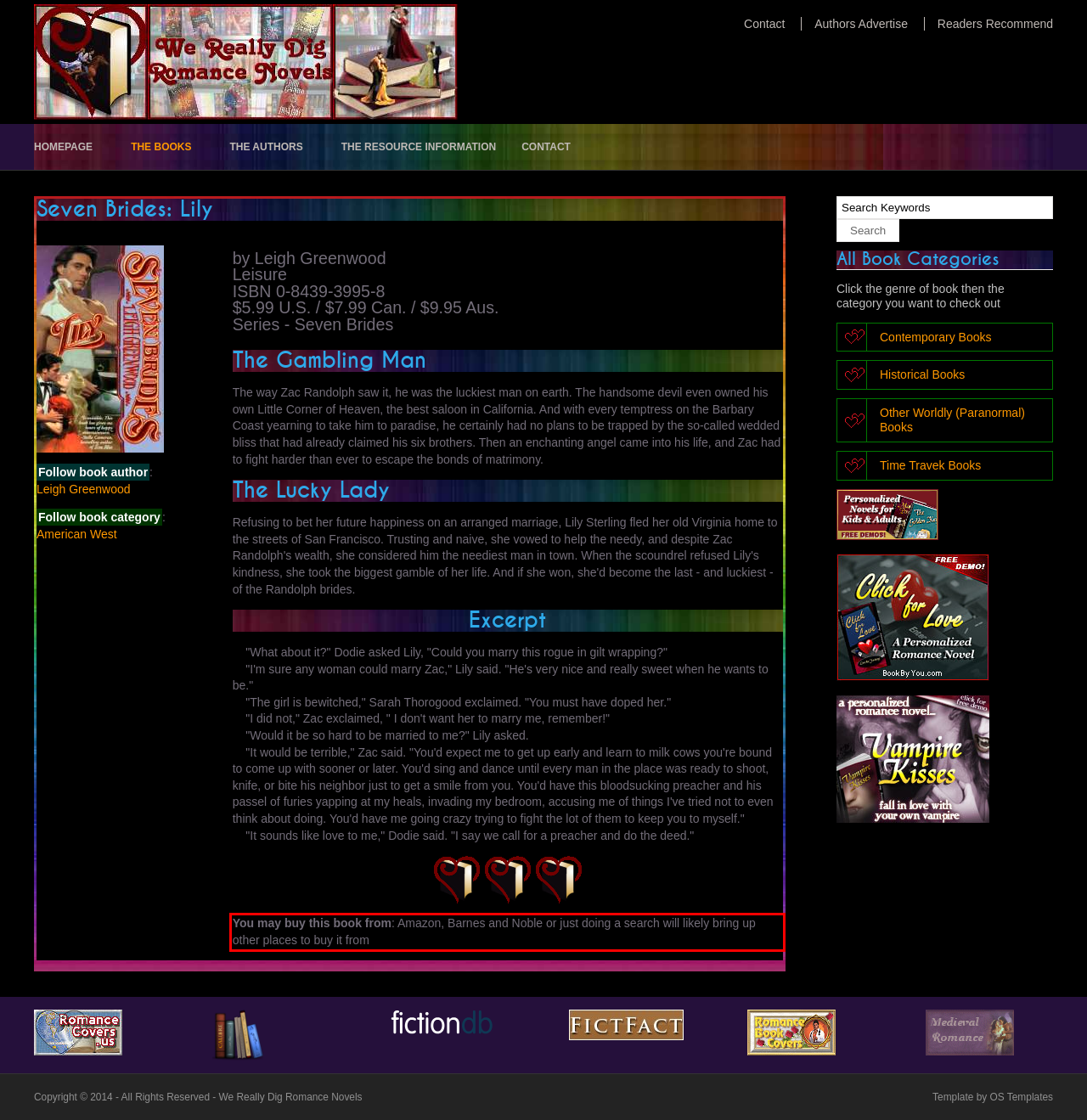In the given screenshot, locate the red bounding box and extract the text content from within it.

You may buy this book from: Amazon, Barnes and Noble or just doing a search will likely bring up other places to buy it from